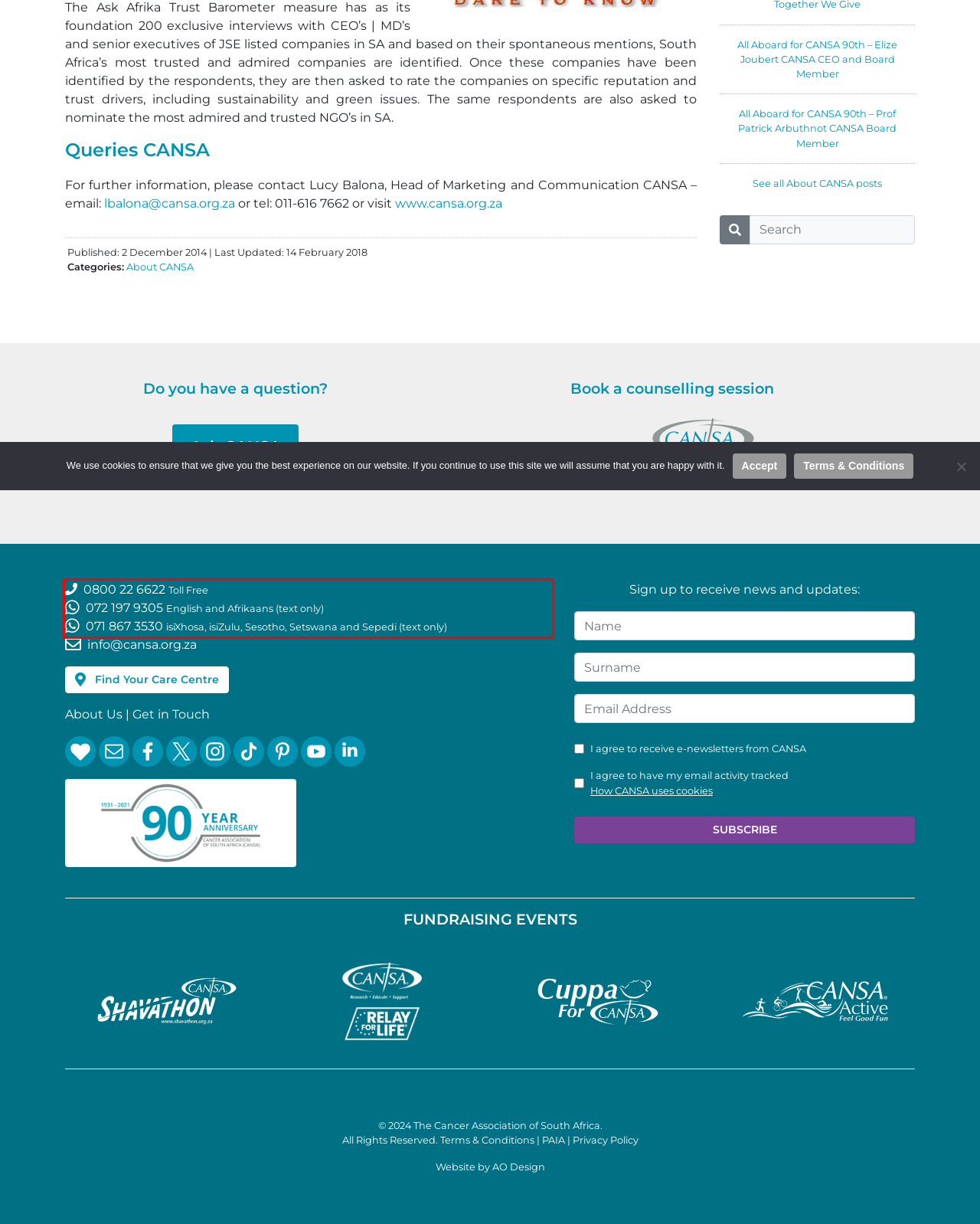Given a screenshot of a webpage containing a red bounding box, perform OCR on the text within this red bounding box and provide the text content.

0800 22 6622 Toll Free 072 197 9305 English and Afrikaans (text only) 071 867 3530 isiXhosa, isiZulu, Sesotho, Setswana and Sepedi (text only)